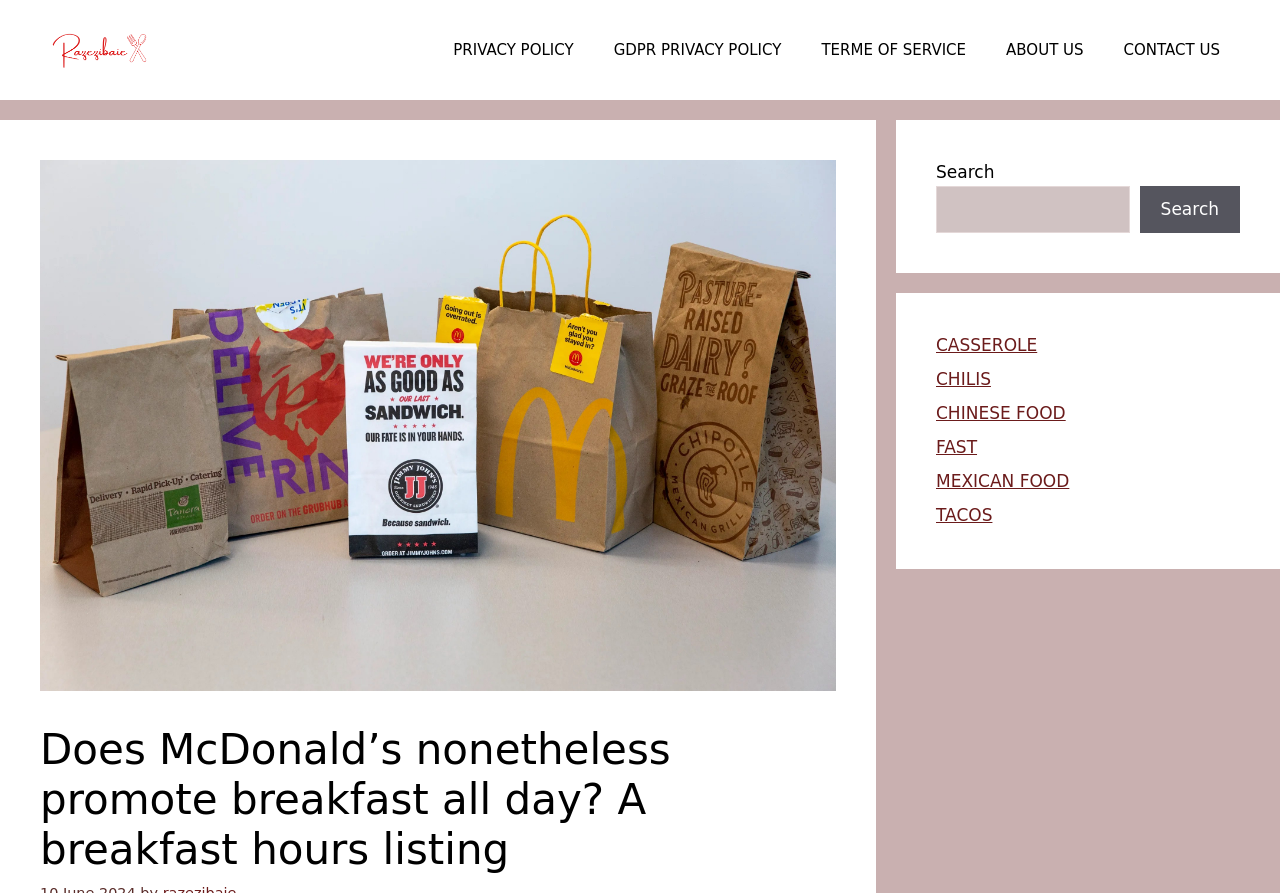Select the bounding box coordinates of the element I need to click to carry out the following instruction: "Search for something".

[0.731, 0.208, 0.882, 0.261]